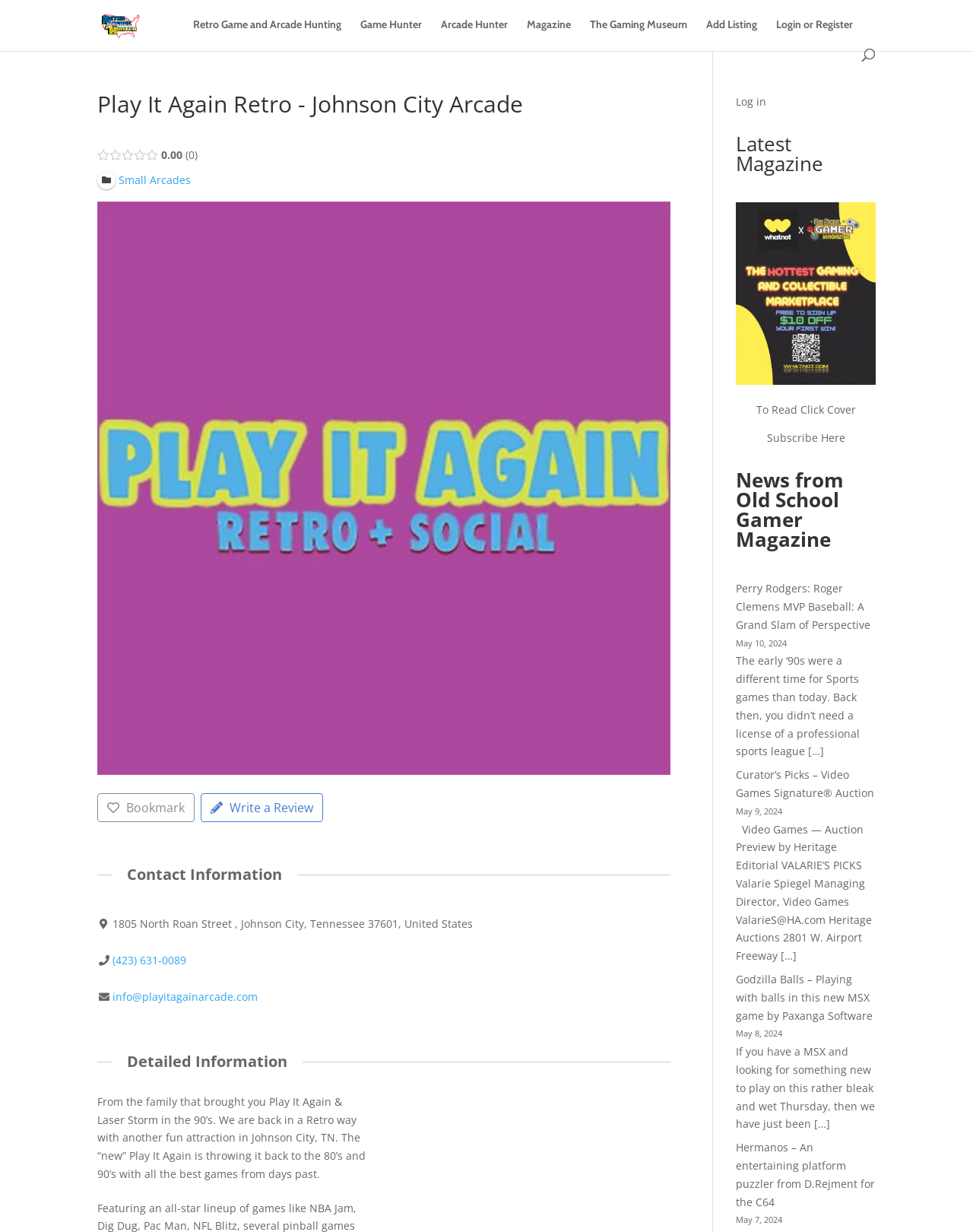How many social media links are there?
Using the information from the image, answer the question thoroughly.

The social media links can be found at the top of the webpage, and there are five of them, represented by the '' icons.